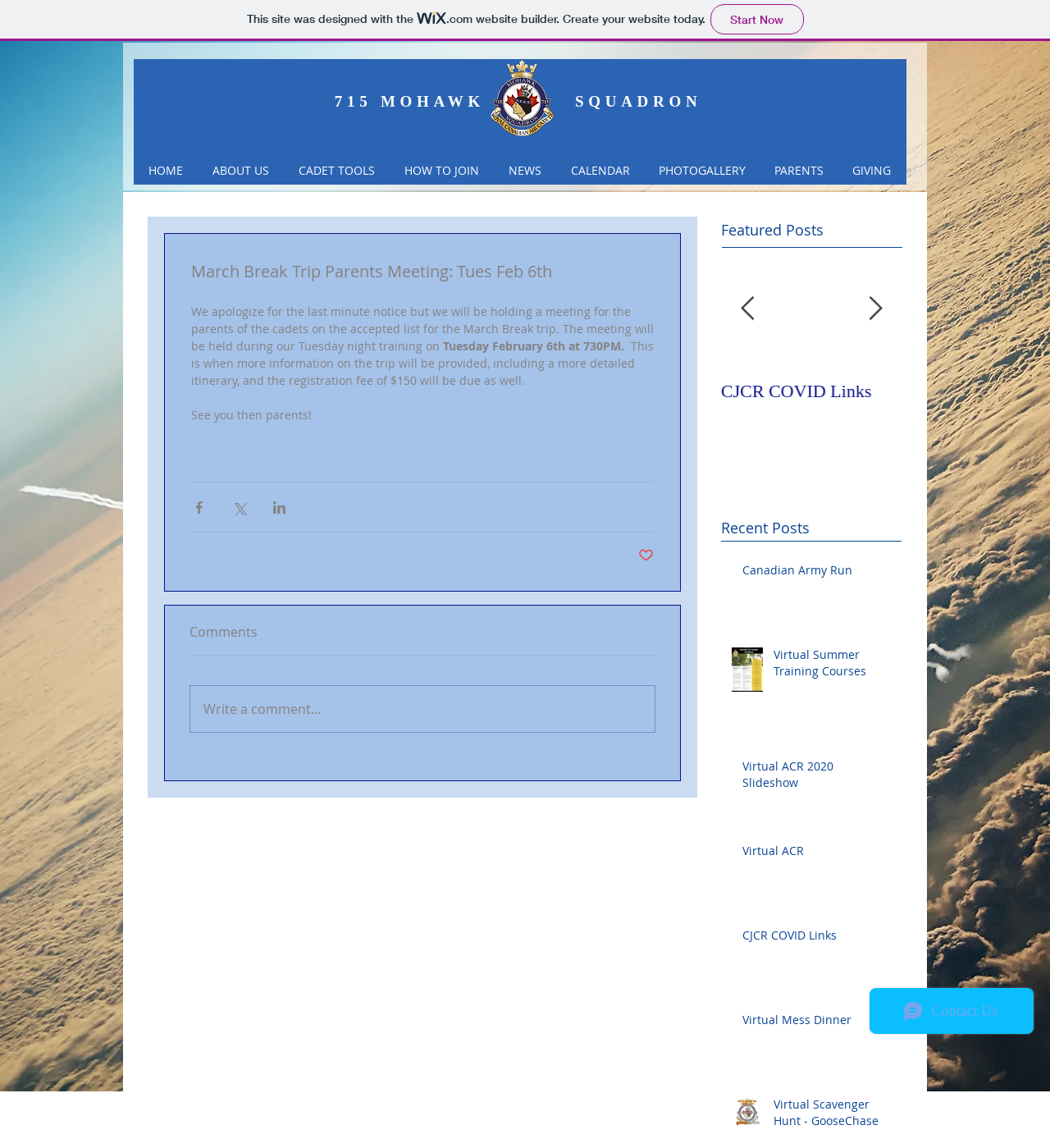Locate the bounding box coordinates of the area that needs to be clicked to fulfill the following instruction: "Share the post via Facebook". The coordinates should be in the format of four float numbers between 0 and 1, namely [left, top, right, bottom].

[0.182, 0.435, 0.197, 0.449]